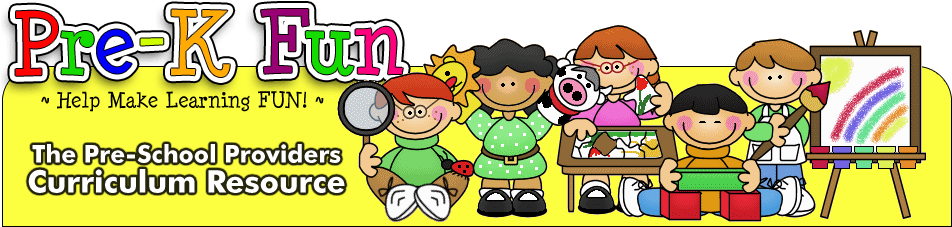Explain in detail what you see in the image.

The image features a vibrant and engaging banner for "Pre-K Fun," a resource aimed at enhancing the learning experience for preschool providers. It showcases a diverse group of children animatedly demonstrating various activities. The characters are depicted in a playful and colorful style, symbolizing creativity and fun in education.

At the center, the title "Pre-K Fun" is prominently displayed in a playful font, inviting educators to explore the joys of teaching young learners. Below the title, a tagline reads, "*Help Make Learning FUN!*," reinforcing the mission of this resource. 

The characters include children holding art supplies, a ladybug, a toy camera, and other educational tools, all set against a cheerful yellow background. This lively illustration not only captures the essence of early childhood education but also serves as a welcoming invitation for teachers to utilize these resources in their classrooms, thereby enriching the overall learning experience for their students.